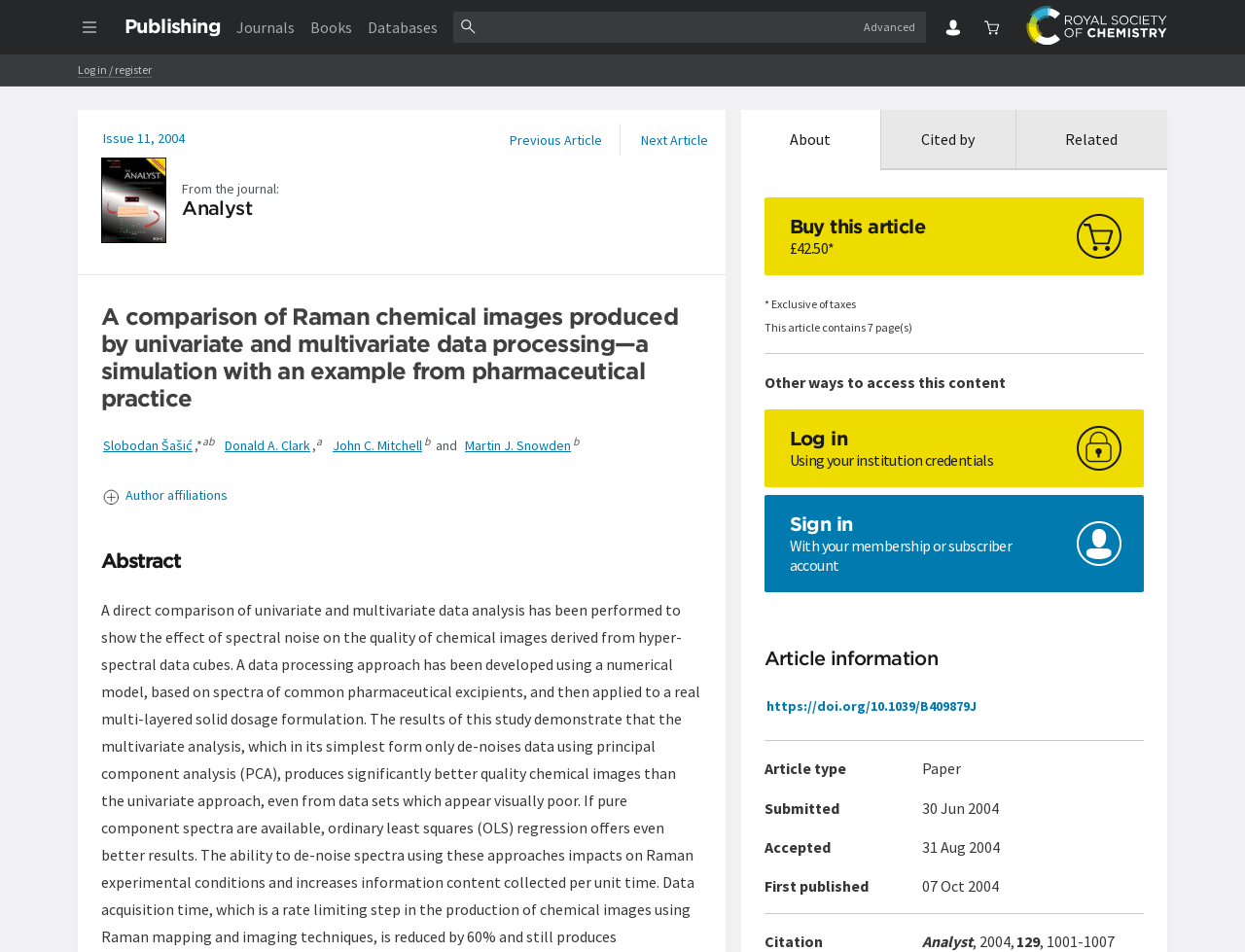Locate the bounding box coordinates of the clickable element to fulfill the following instruction: "Buy this article". Provide the coordinates as four float numbers between 0 and 1 in the format [left, top, right, bottom].

[0.614, 0.207, 0.919, 0.289]